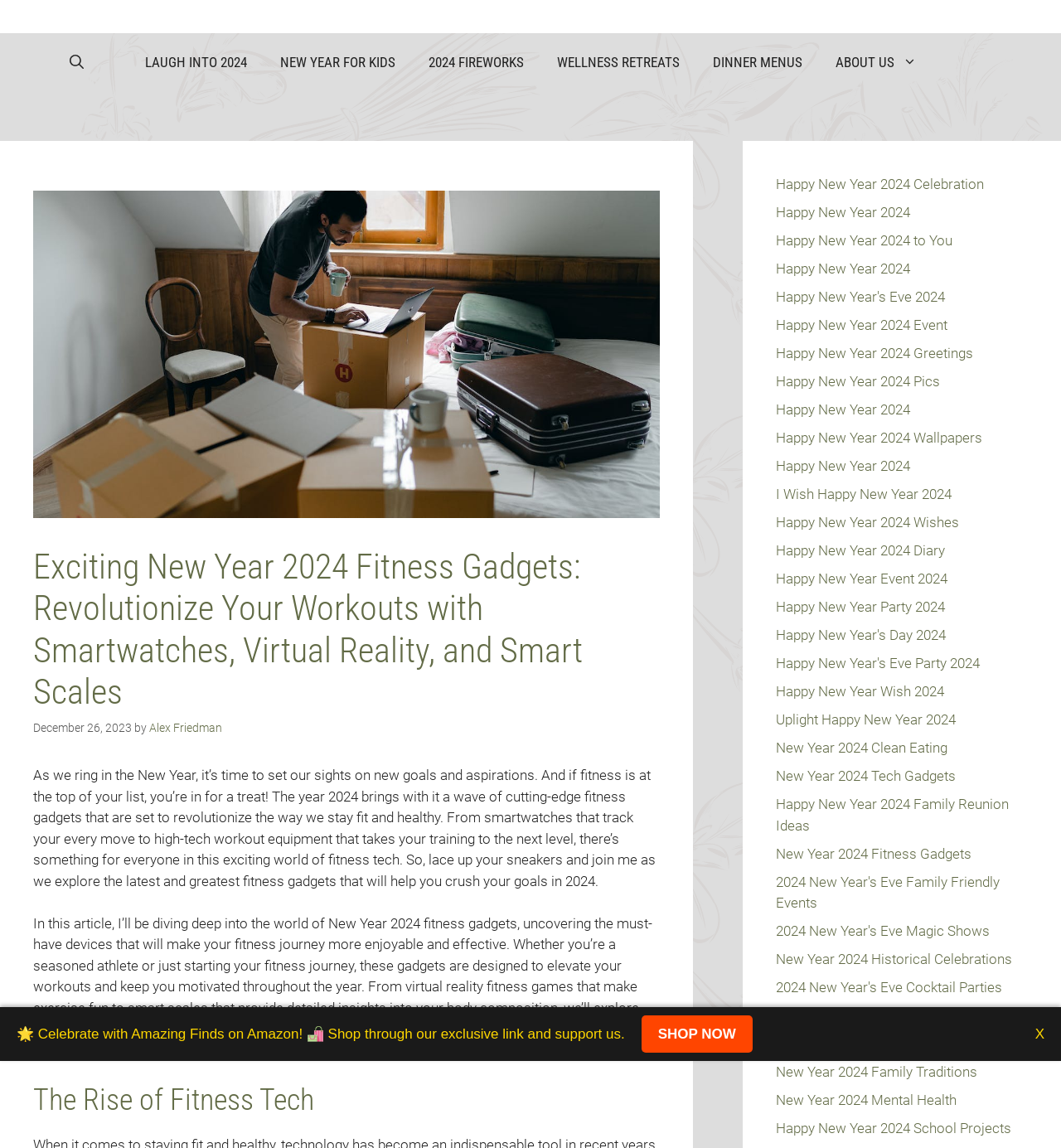What is the author's name of the article?
Using the information from the image, answer the question thoroughly.

The author's name is mentioned in the article as 'Alex Friedman', which is a link that appears below the heading 'Exciting New Year 2024 Fitness Gadgets: Revolutionize Your Workouts with Smartwatches, Virtual Reality, and Smart Scales'.